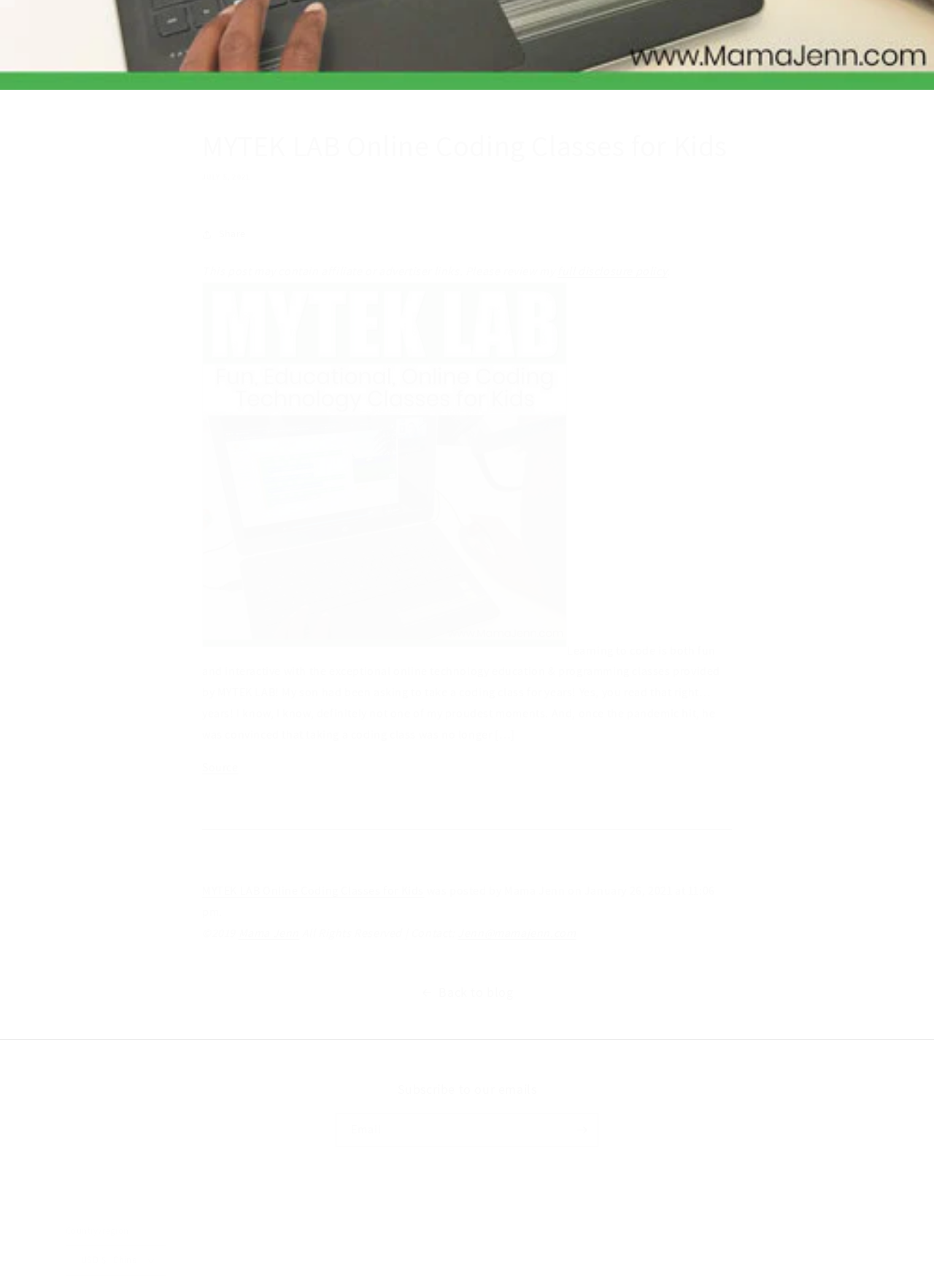Given the following UI element description: "Back to blog", find the bounding box coordinates in the webpage screenshot.

[0.0, 0.761, 1.0, 0.78]